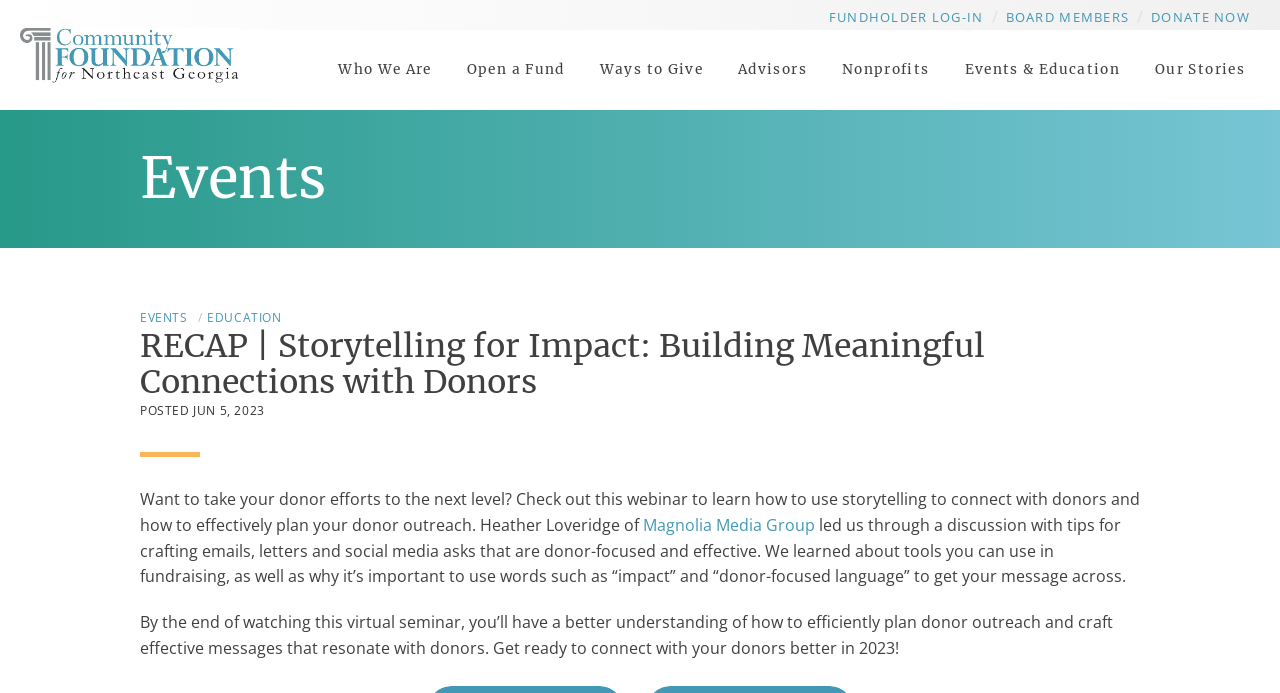Select the bounding box coordinates of the element I need to click to carry out the following instruction: "Log in as a fundholder".

[0.647, 0.007, 0.768, 0.042]